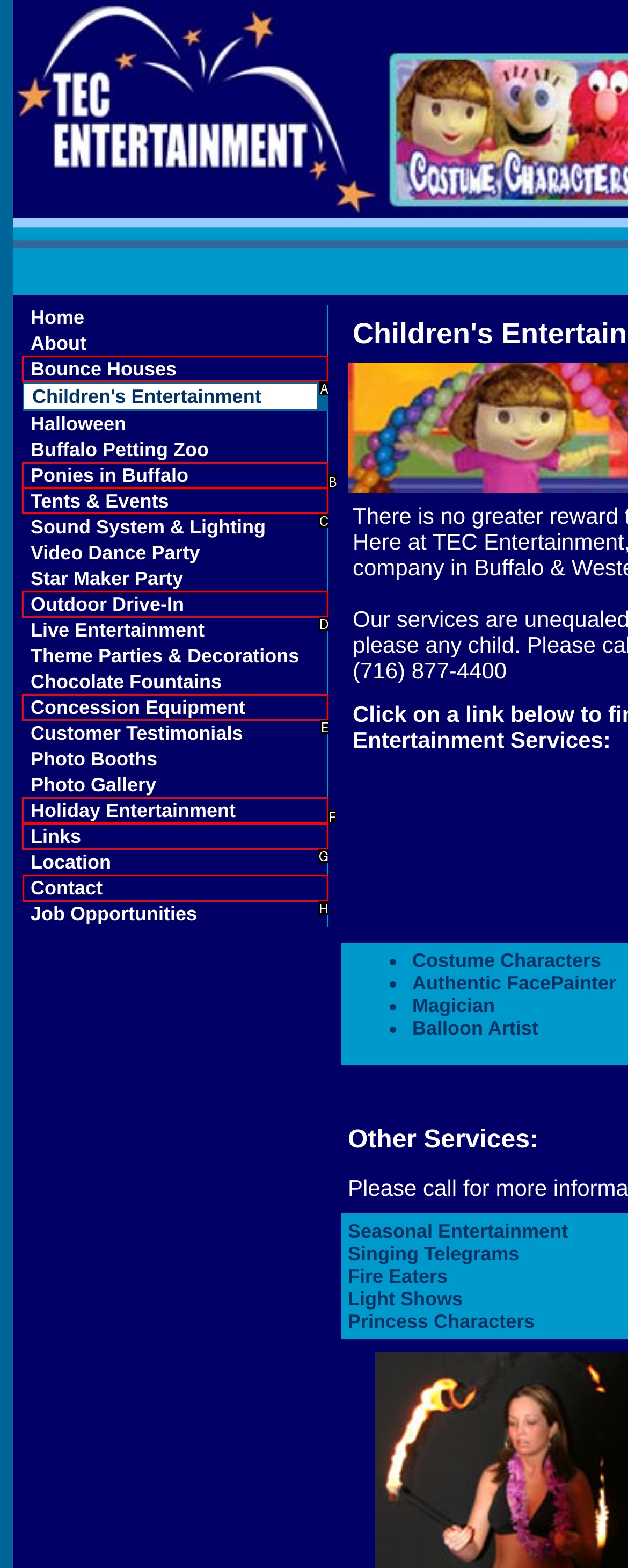Decide which UI element to click to accomplish the task: Click on the 'Contact' link
Respond with the corresponding option letter.

H